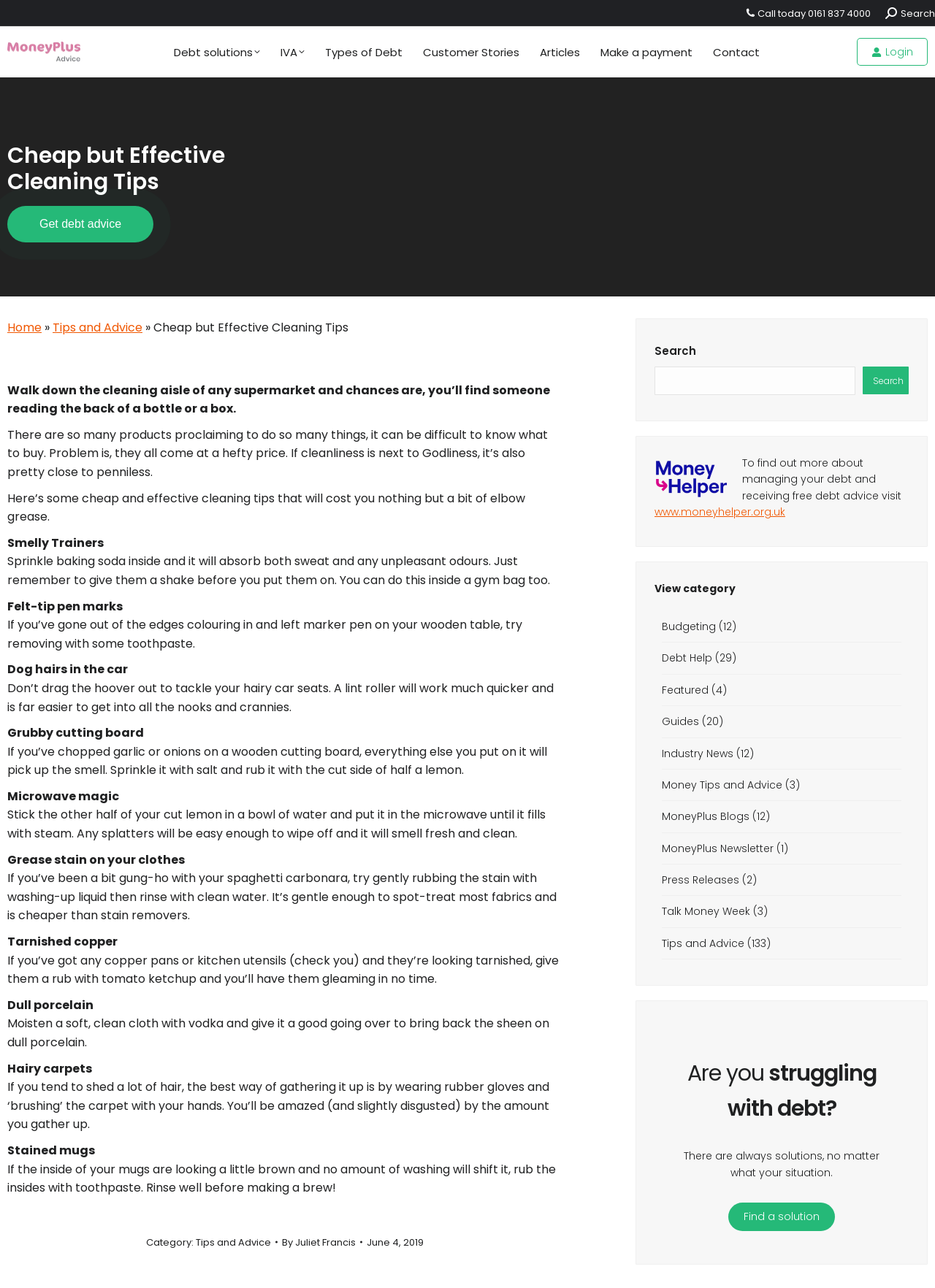Determine the bounding box coordinates of the clickable element to achieve the following action: 'Get debt advice'. Provide the coordinates as four float values between 0 and 1, formatted as [left, top, right, bottom].

[0.008, 0.16, 0.164, 0.188]